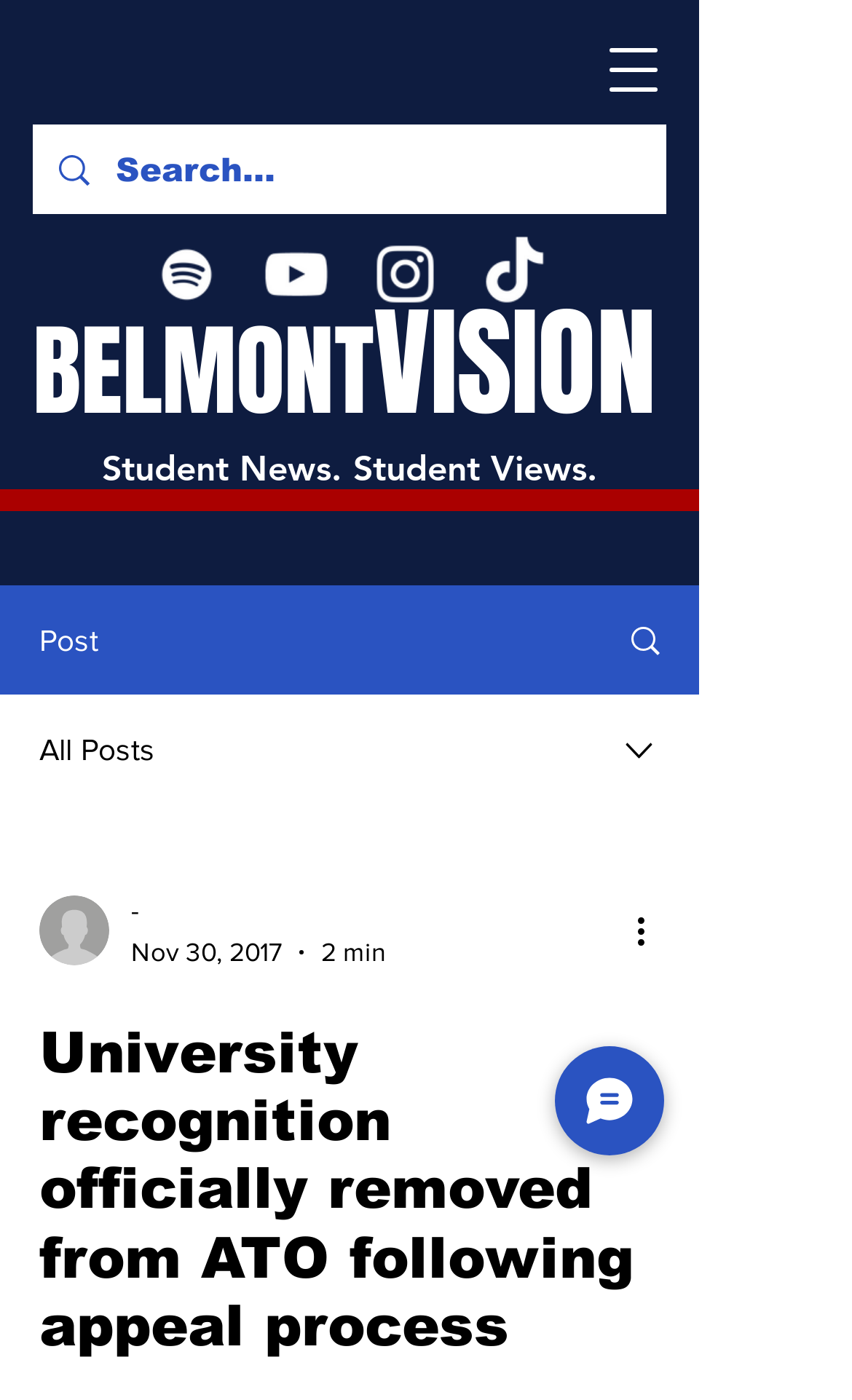Please identify the bounding box coordinates of the element's region that I should click in order to complete the following instruction: "Open navigation menu". The bounding box coordinates consist of four float numbers between 0 and 1, i.e., [left, top, right, bottom].

[0.679, 0.011, 0.808, 0.089]